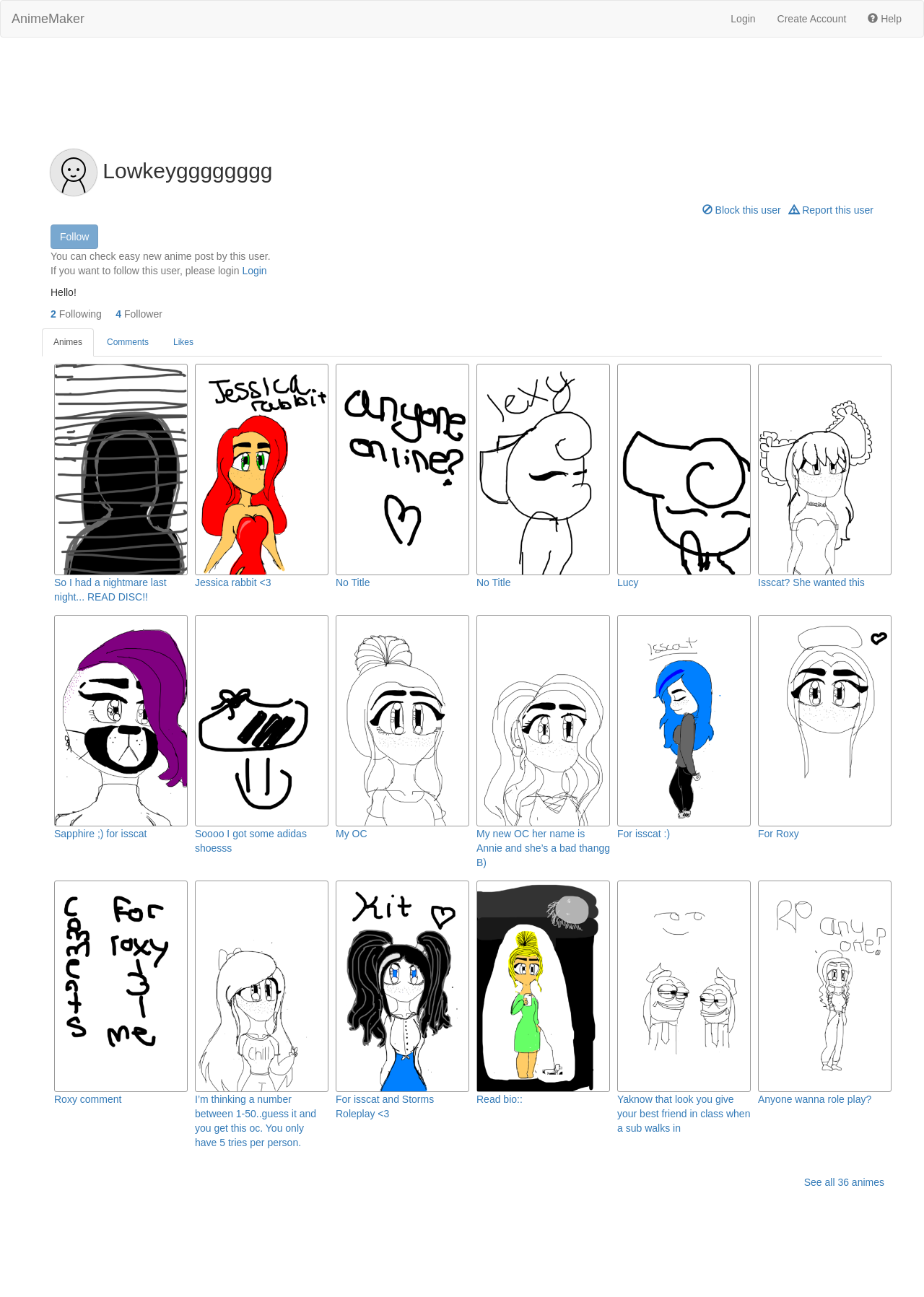Specify the bounding box coordinates of the area to click in order to execute this command: 'Click on AnimeMaker'. The coordinates should consist of four float numbers ranging from 0 to 1, and should be formatted as [left, top, right, bottom].

[0.001, 0.001, 0.103, 0.028]